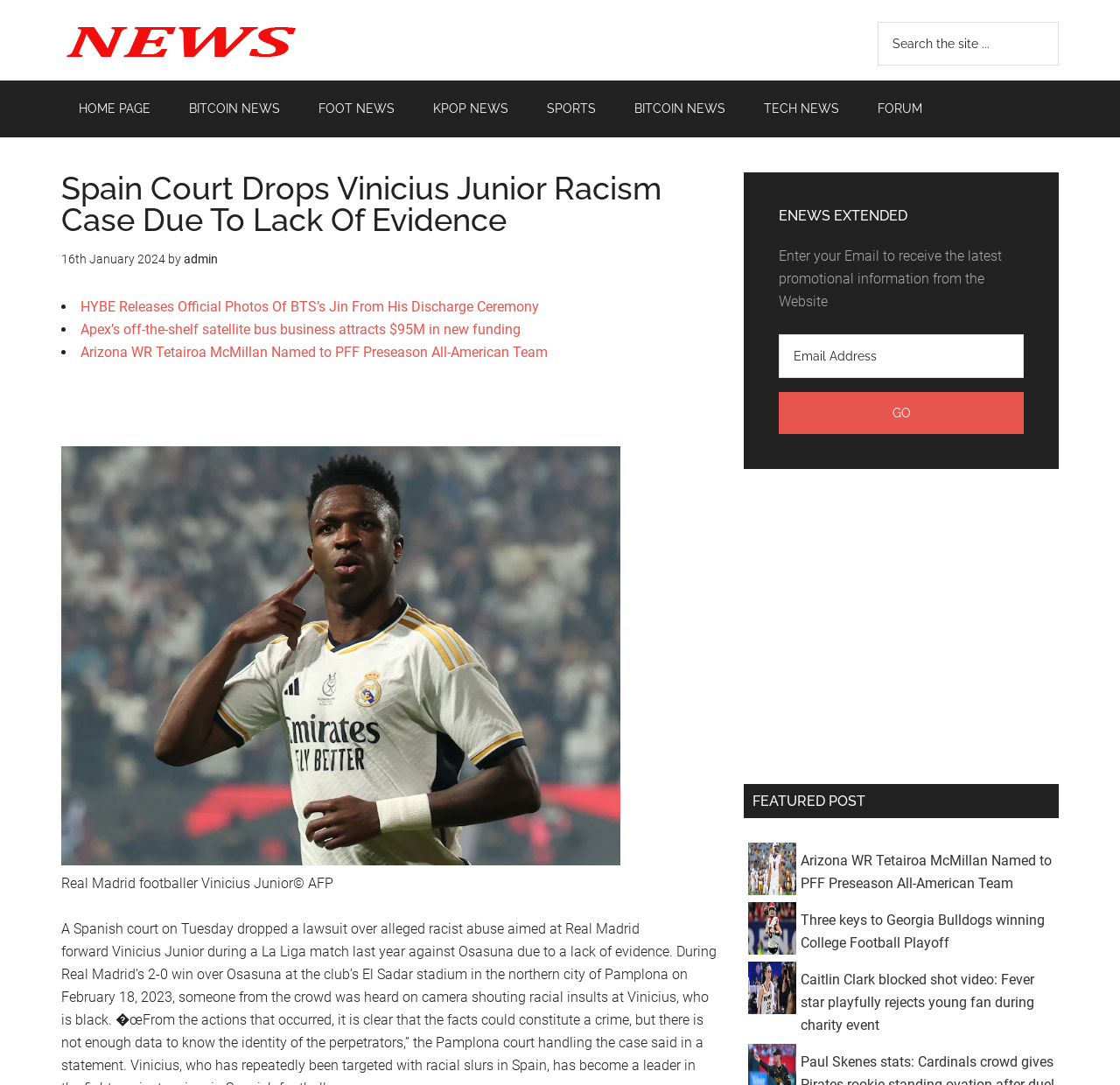Locate the bounding box coordinates of the clickable element to fulfill the following instruction: "Click on FOOT NEWS". Provide the coordinates as four float numbers between 0 and 1 in the format [left, top, right, bottom].

[0.269, 0.074, 0.368, 0.126]